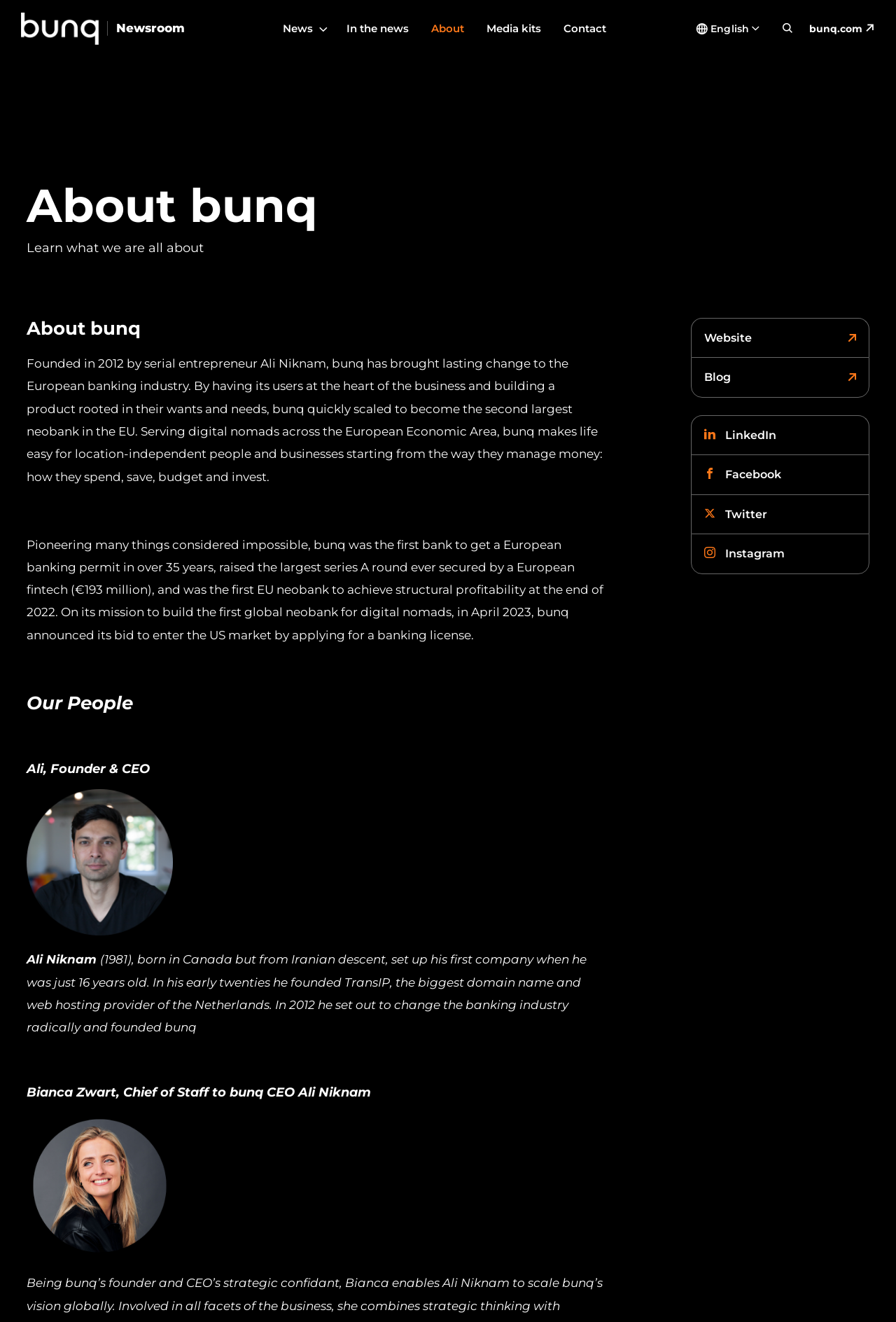Generate a thorough explanation of the webpage's elements.

The webpage is about bunq Newsroom, featuring the company's story, people, and resources. At the top left, there is a bunq logo, which is an image linked to the Newsroom. Next to it, there are several links, including "News", "In the news", "About", "Media kits", and "Contact", which are aligned horizontally.

Below the logo and links, there is a heading "About bunq" followed by a brief description "Learn what we are all about". The main content of the page is divided into sections, with headings "About bunq", "Our People", and "Ali, Founder & CEO". 

The "About bunq" section provides a detailed description of the company's history, mission, and achievements. It mentions that bunq was founded in 2012 by Ali Niknam and has brought significant changes to the European banking industry.

The "Our People" section features the company's leadership, including Ali Niknam, the Founder and CEO, and Bianca Zwart, the Chief of Staff to bunq CEO Ali Niknam. Each person has a heading, an image, and a brief bio. 

At the bottom right of the page, there are social media links, including Website, Blog, LinkedIn, Facebook, Twitter, and Instagram, which are aligned vertically.